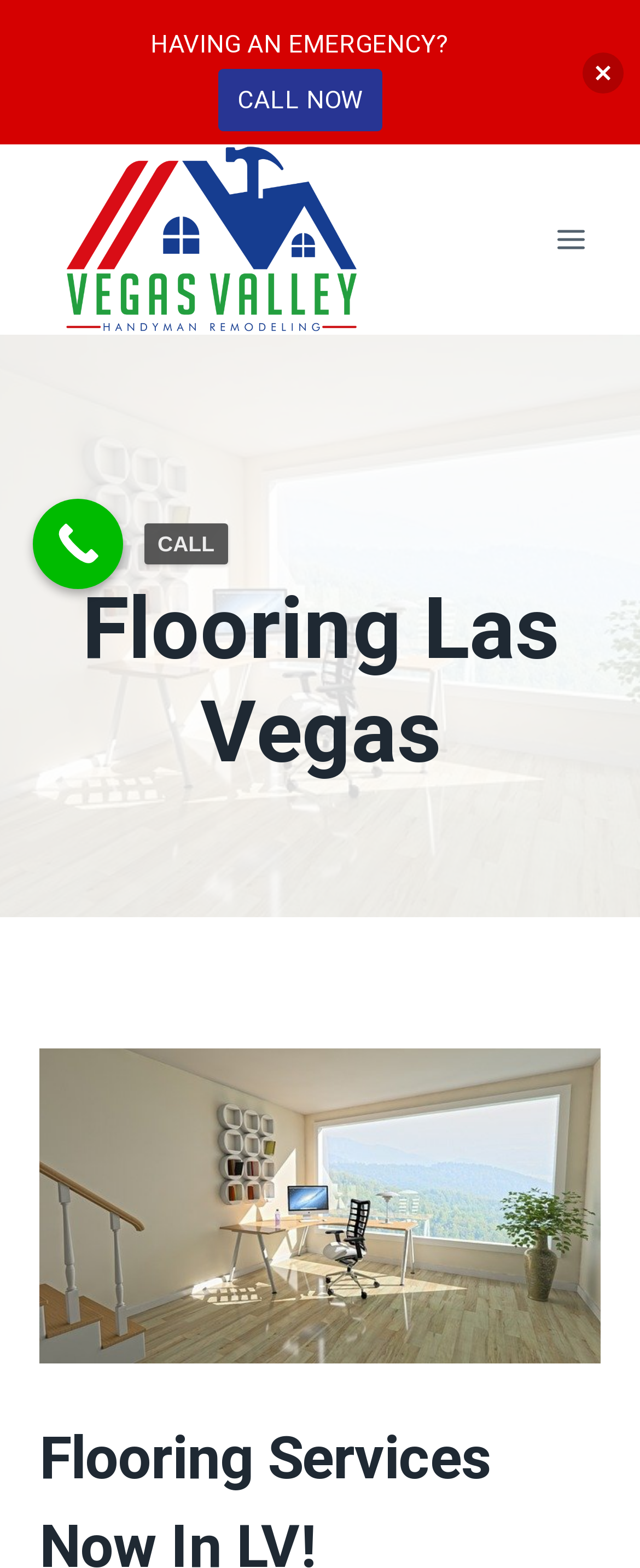Is the menu expanded?
Look at the image and respond to the question as thoroughly as possible.

The button 'Open menu' is present on the webpage, and its 'expanded' property is set to 'False', indicating that the menu is not expanded.